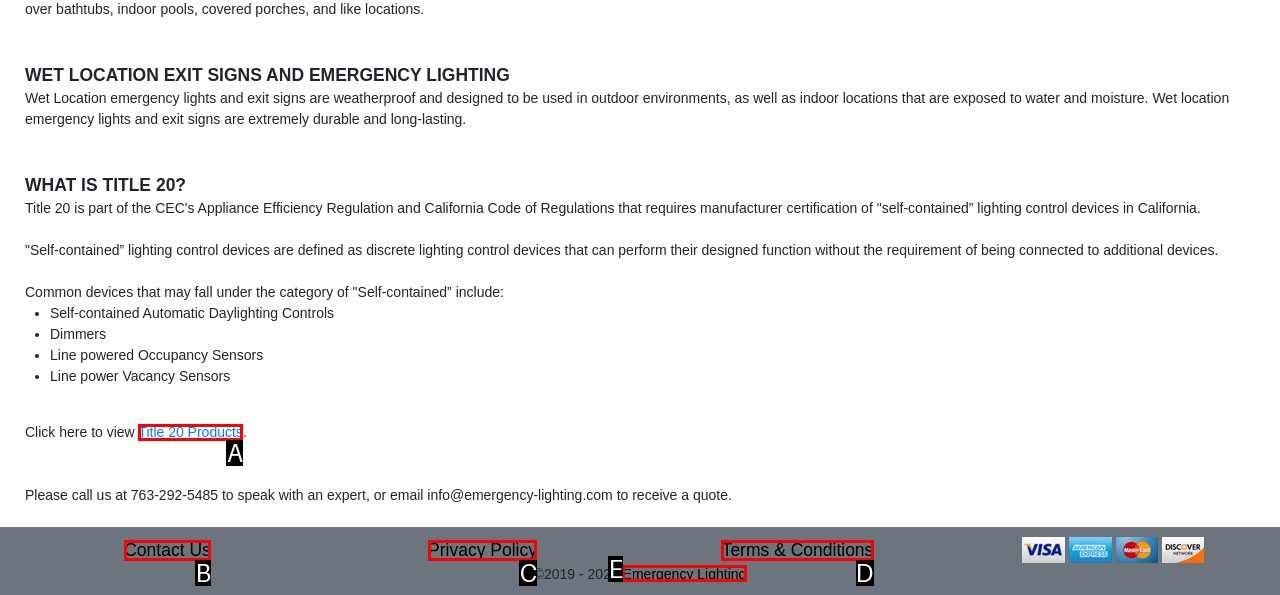Identify the option that corresponds to the description: Title 20 Products 
Provide the letter of the matching option from the available choices directly.

A